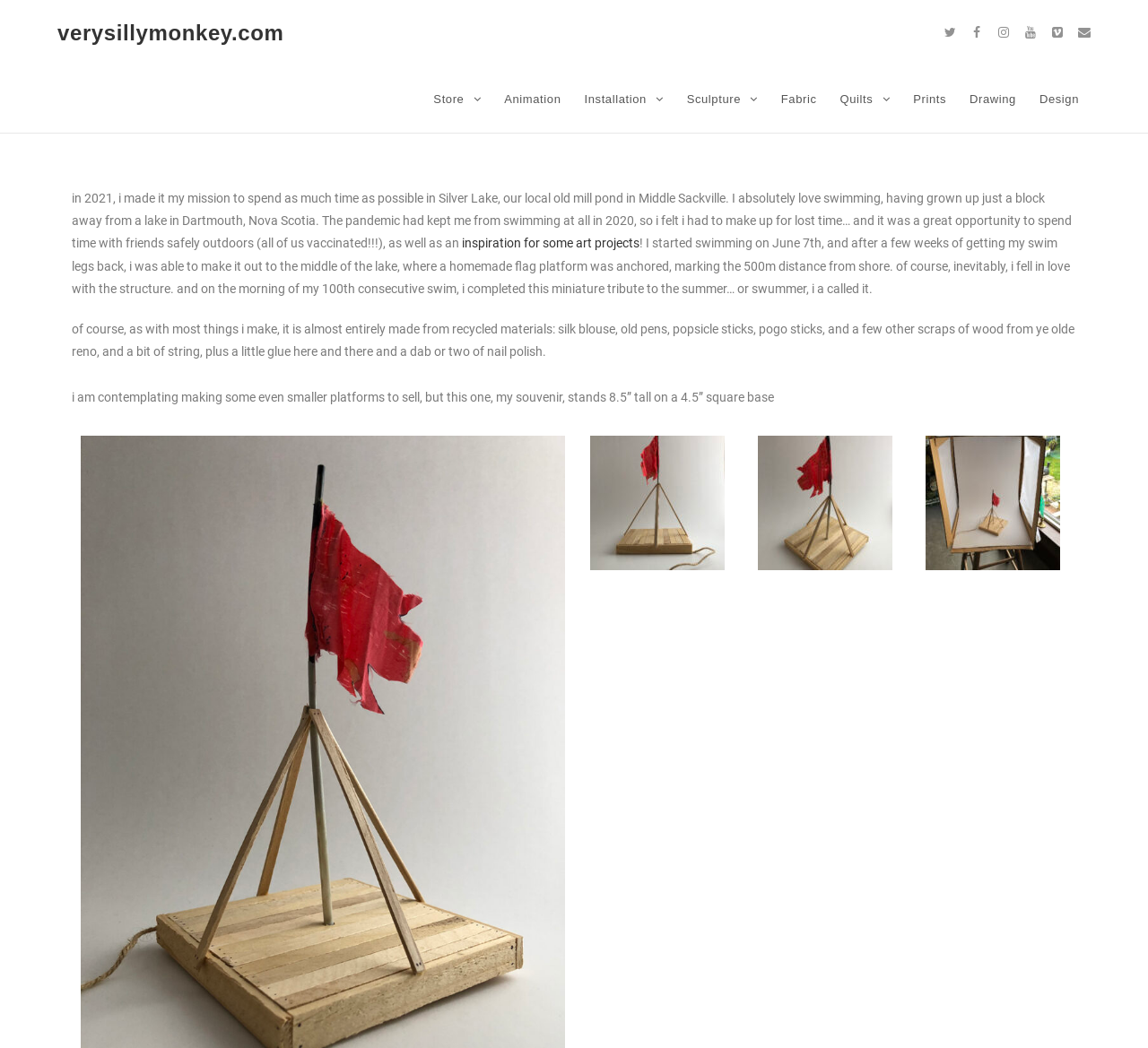What is the size of the miniature platform?
Please answer using one word or phrase, based on the screenshot.

8.5” tall on a 4.5” square base